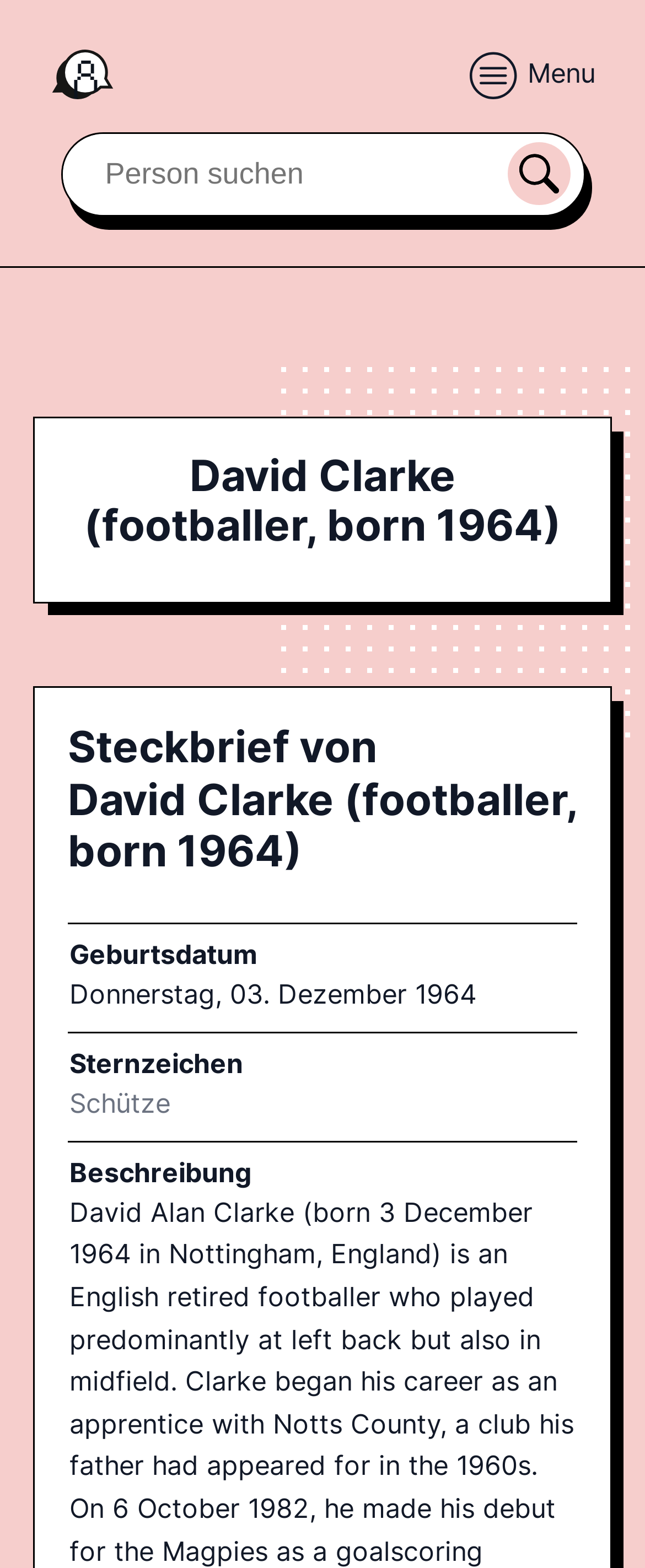Find the bounding box coordinates for the UI element whose description is: "Schütze". The coordinates should be four float numbers between 0 and 1, in the format [left, top, right, bottom].

[0.108, 0.693, 0.264, 0.714]